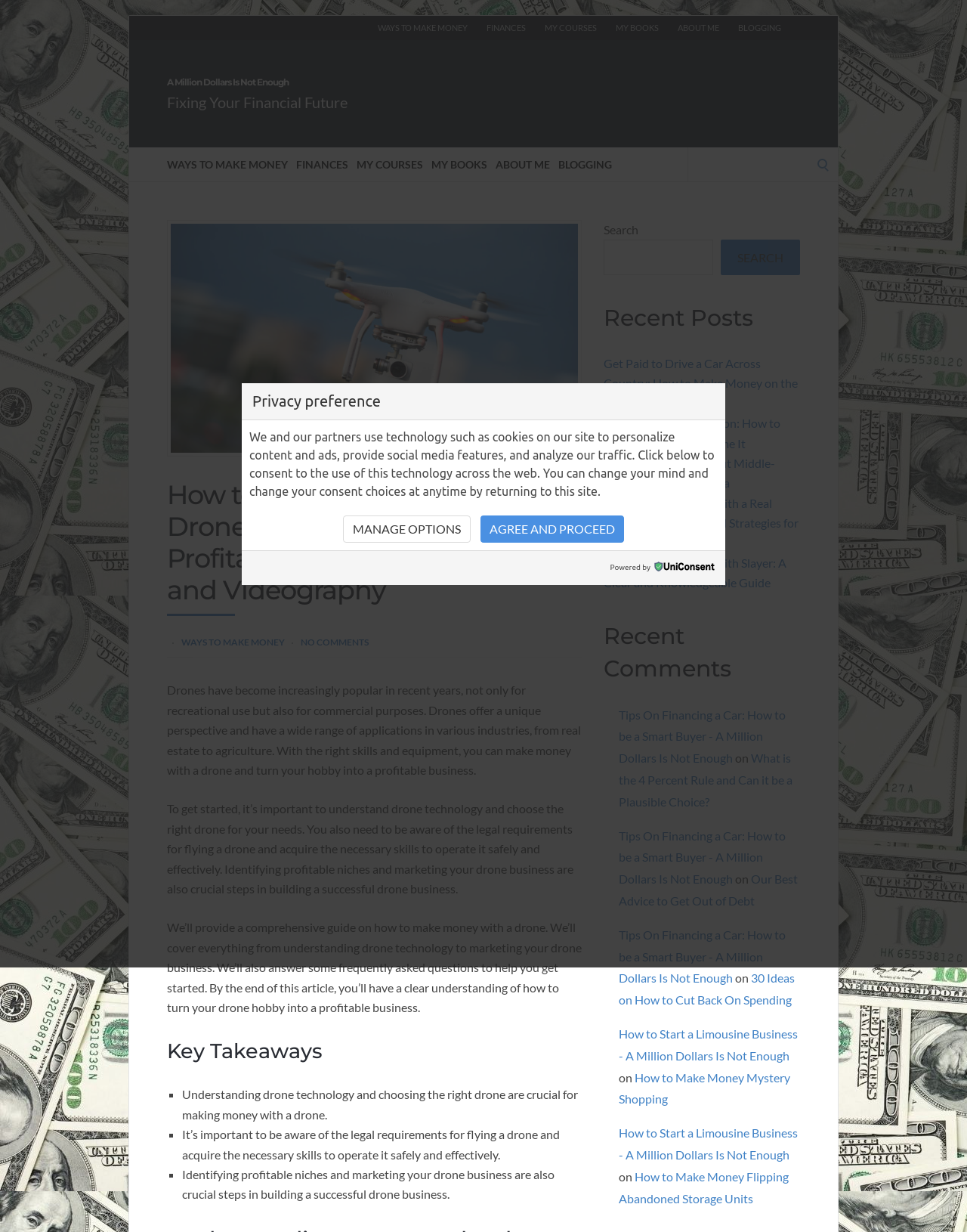Describe all the significant parts and information present on the webpage.

This webpage is about making money with a drone, specifically focusing on aerial photography and videography. At the top, there are several links to different sections of the website, including "WAYS TO MAKE MONEY", "FINANCES", "MY COURSES", "MY BOOKS", "ABOUT ME", and "BLOGGING". Below these links, there is a search bar with a placeholder text "Search for:".

On the left side of the page, there is a heading "How to Make Money with a Drone: Tips and Strategies for Profitable Aerial Photography and Videography" followed by a paragraph of text describing the increasing popularity of drones and their various applications. Below this, there are three more paragraphs of text providing an overview of the article, including the importance of understanding drone technology, being aware of legal requirements, and identifying profitable niches.

To the right of the main content, there is an image of a drone quadcopter with a digital camera. Below the image, there are three links: "WAYS TO MAKE MONEY", "NO COMMENTS", and a heading "Key Takeaways" with three list markers and corresponding text summarizing the key points.

At the bottom of the page, there is a section titled "Recent Posts" with five links to different articles, including "Get Paid to Drive a Car Across Country: How to Make Money on the Road" and "How to Make Money with a Real Estate License: Tips and Strategies for Success". Below this, there is a section titled "Recent Comments" with four articles, each containing a link and a few lines of text.

Finally, there is a modal dialog box titled "Privacy preference" that appears to be a cookie consent manager, allowing users to manage their options and agree to the use of cookies on the website.